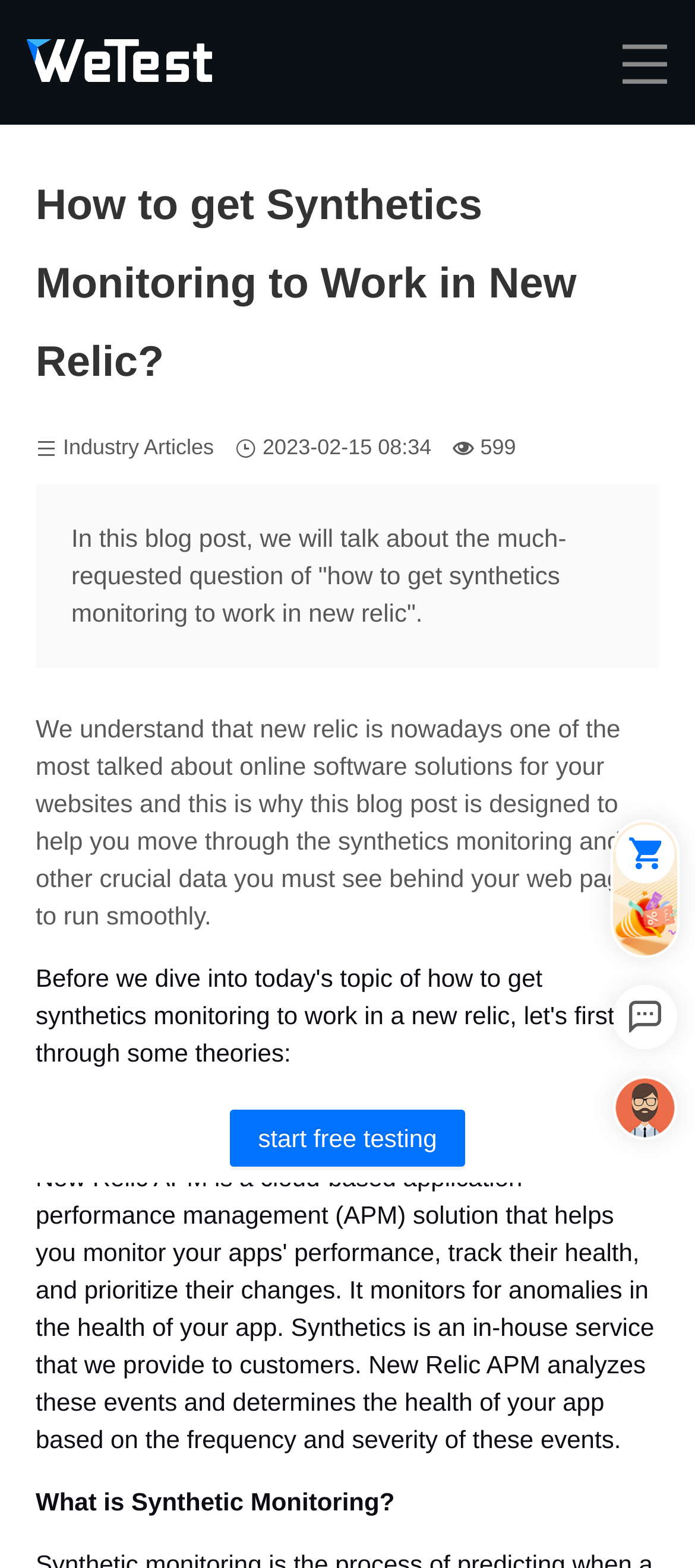Locate the bounding box of the UI element described in the following text: "Customer Success Stories".

[0.028, 0.586, 0.059, 0.622]